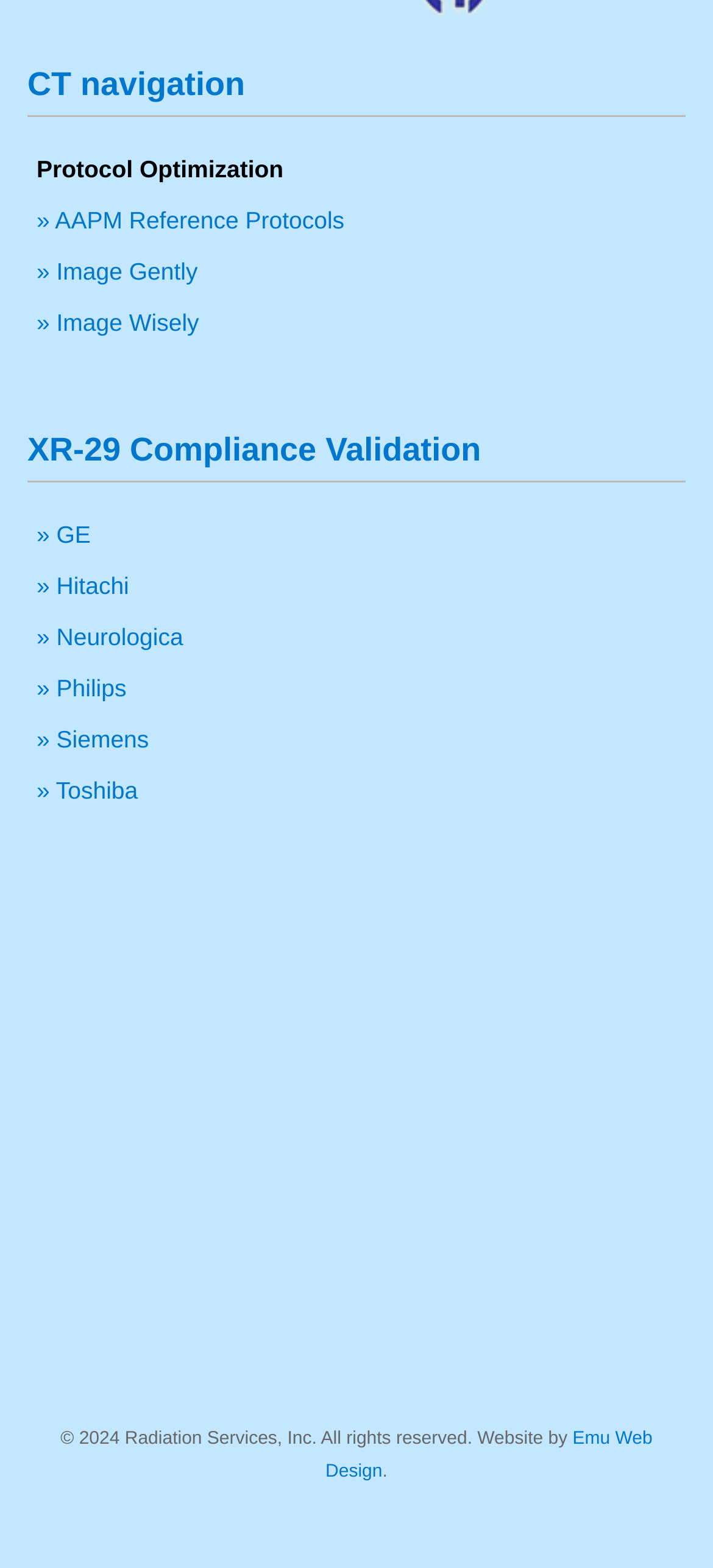Provide the bounding box coordinates for the UI element that is described as: "» AAPM Reference Protocols".

[0.051, 0.131, 0.483, 0.149]